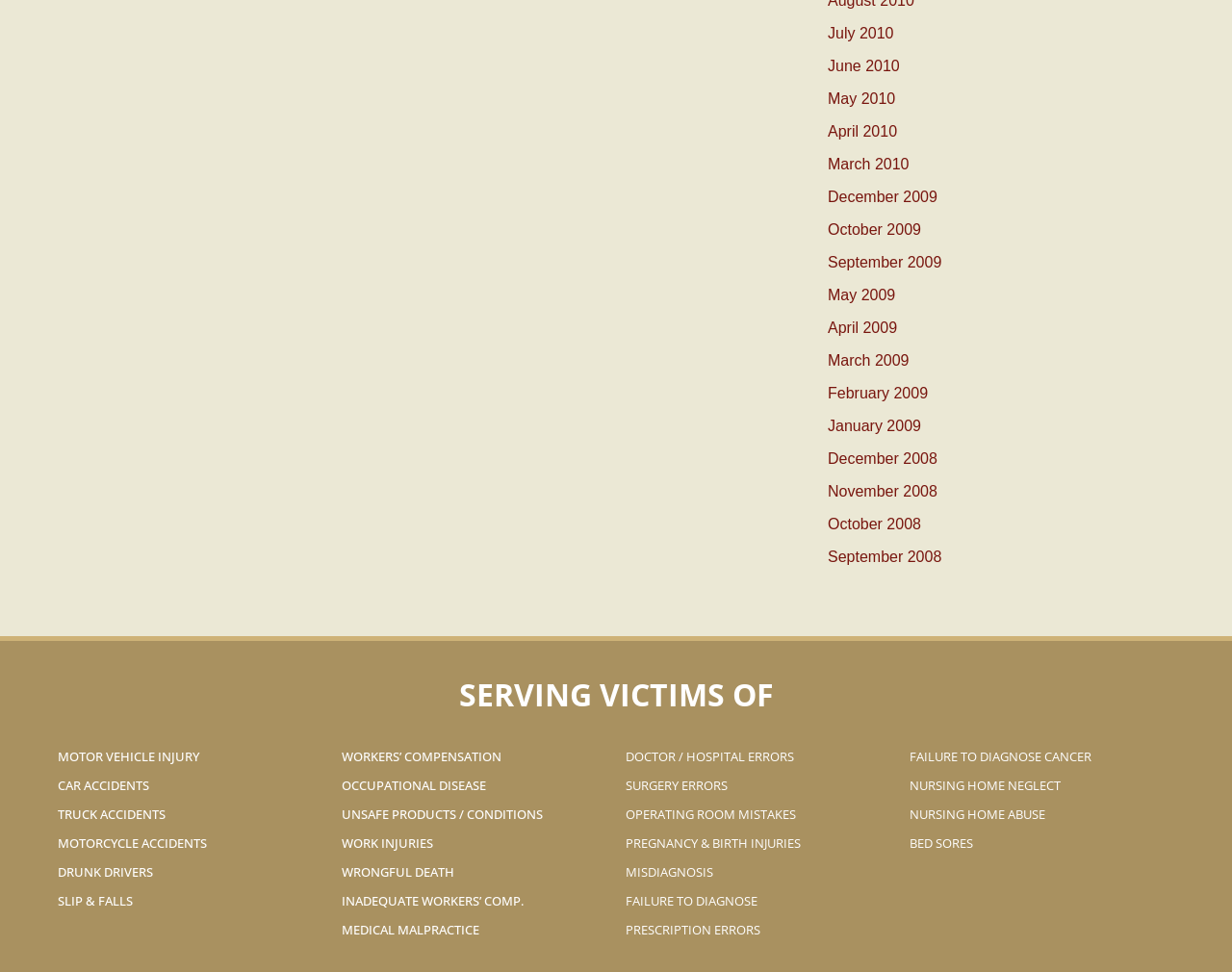Determine the bounding box coordinates for the area that should be clicked to carry out the following instruction: "Click on 'July 2010'".

[0.672, 0.026, 0.725, 0.043]